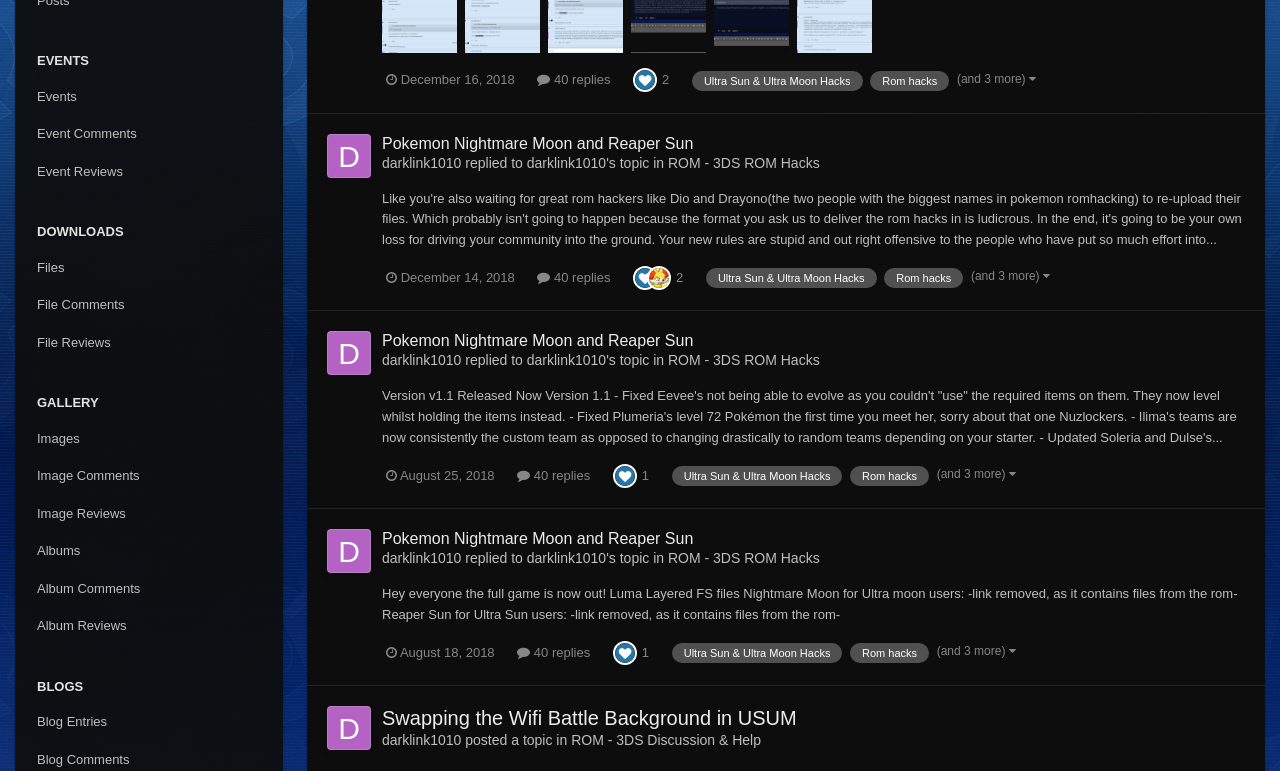Please predict the bounding box coordinates of the element's region where a click is necessary to complete the following instruction: "Click on 'Events'". The coordinates should be represented by four float numbers between 0 and 1, i.e., [left, top, right, bottom].

[0.021, 0.102, 0.212, 0.148]